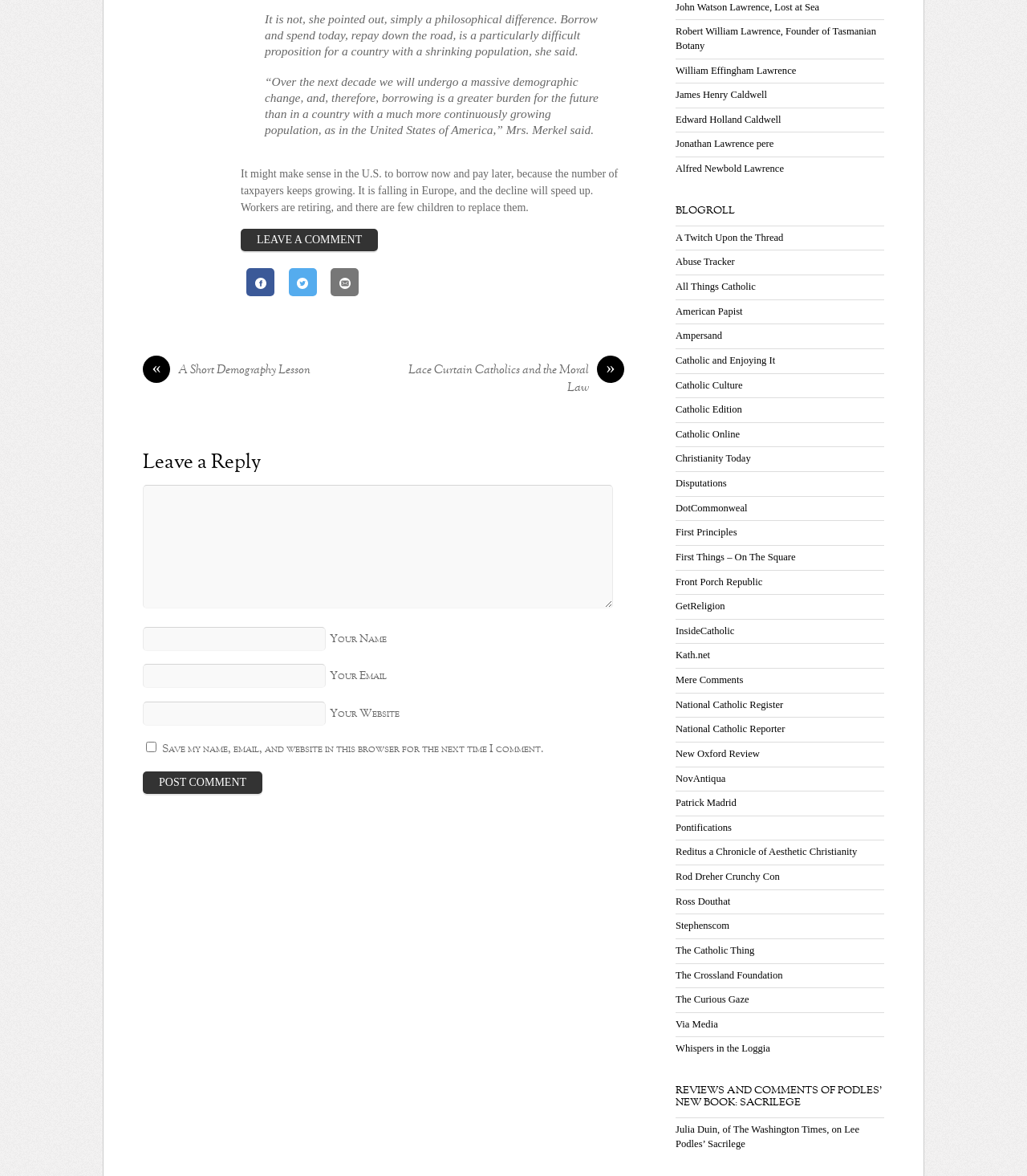Given the element description "Catholic Culture", identify the bounding box of the corresponding UI element.

[0.658, 0.323, 0.723, 0.332]